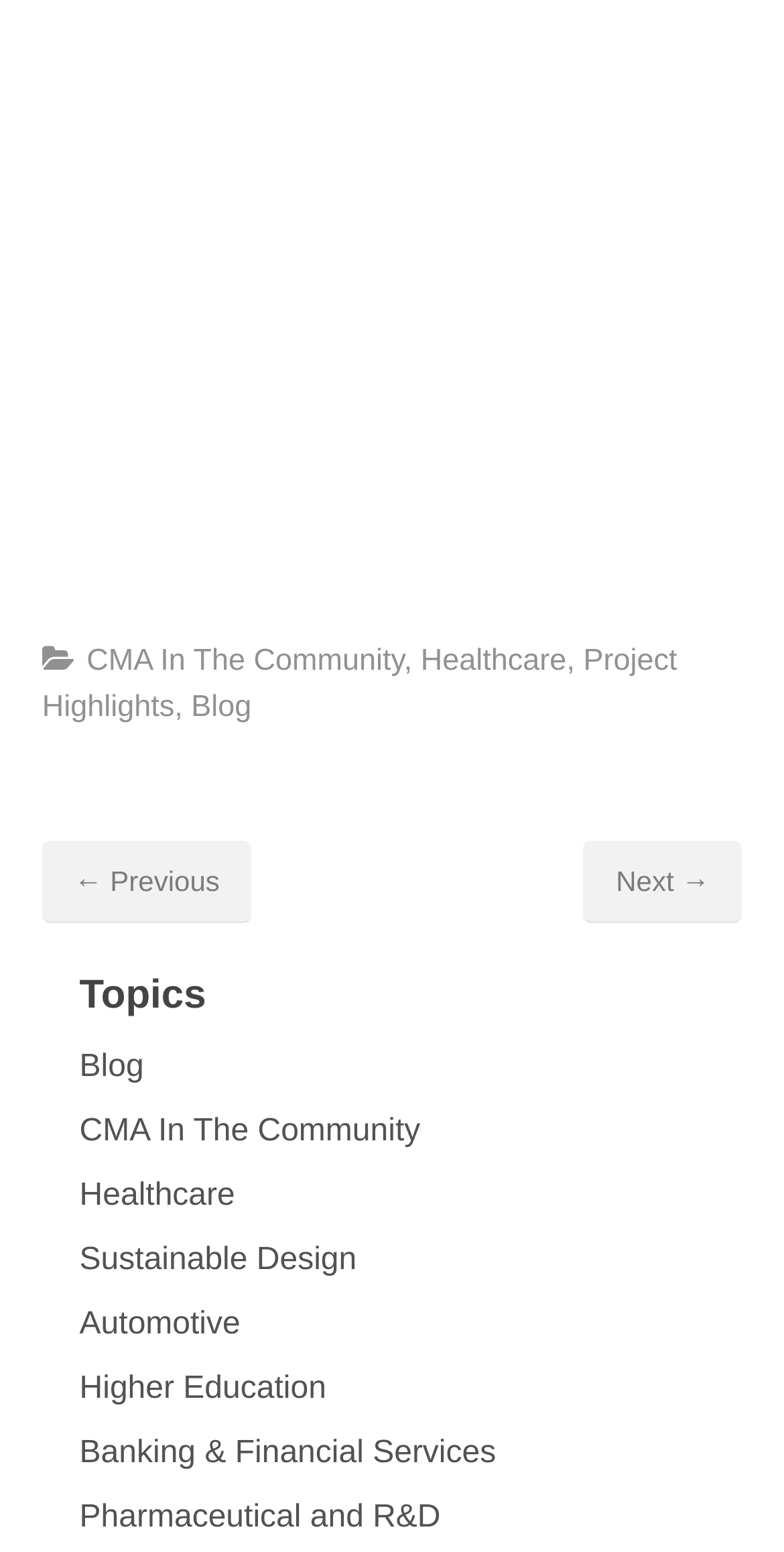What topics are available?
Give a detailed and exhaustive answer to the question.

I found the answer by looking at the 'Topics' section, which lists several links, including 'Blog', 'CMA In The Community', 'Healthcare', and more. These links represent the available topics.